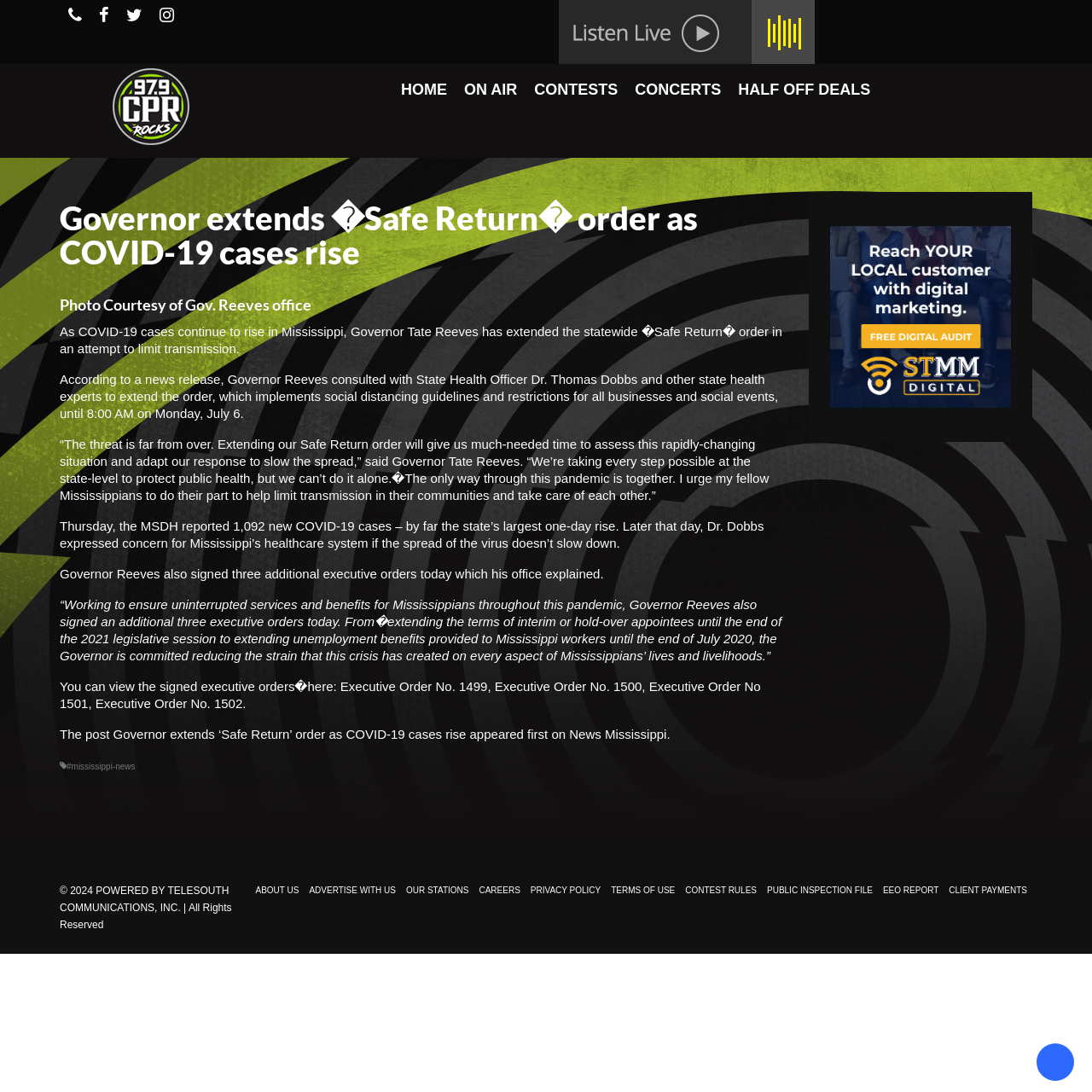Who is the author of the executive orders?
Using the image as a reference, give a one-word or short phrase answer.

Governor Tate Reeves